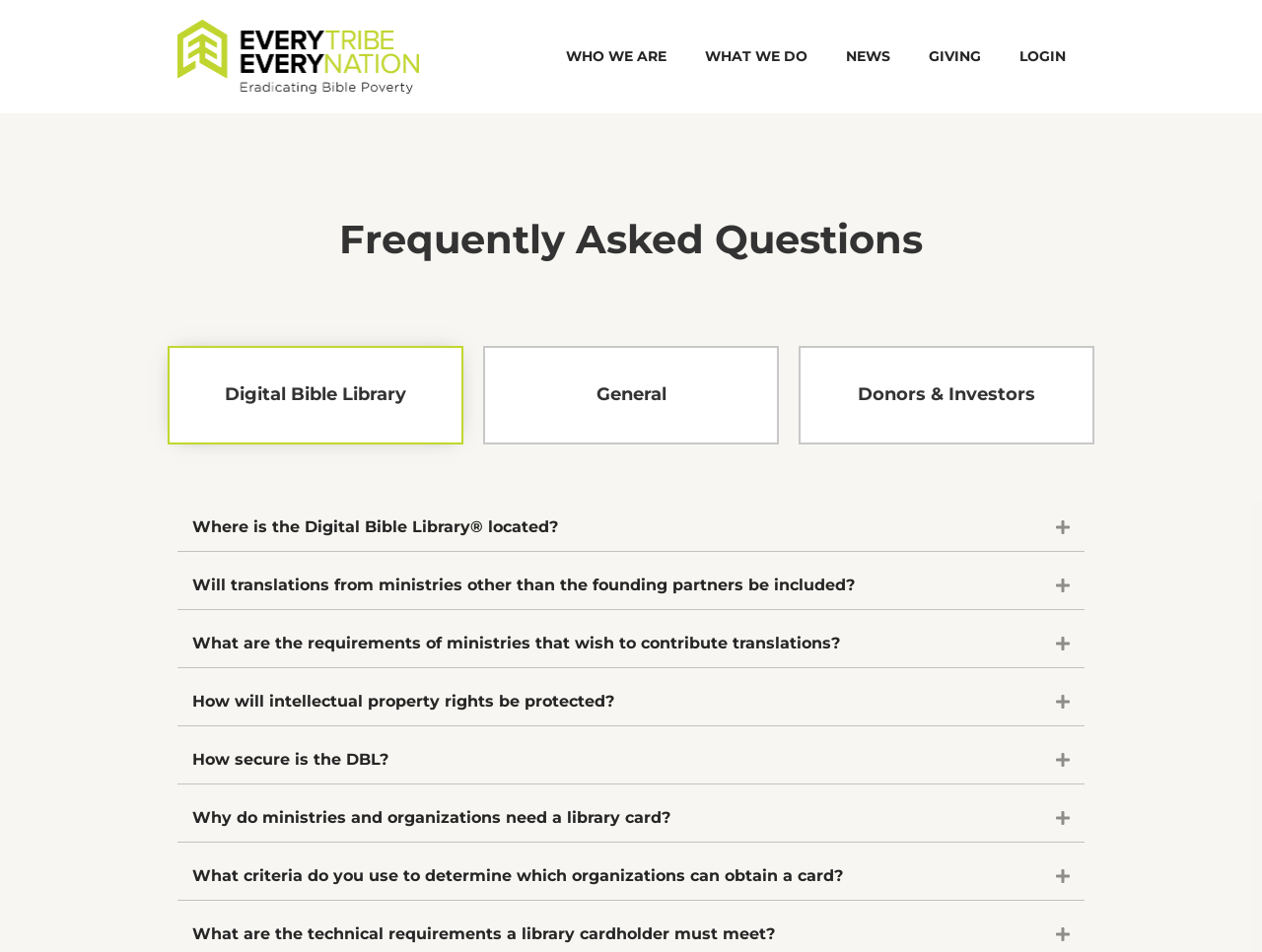Please locate the bounding box coordinates for the element that should be clicked to achieve the following instruction: "Read the article 'REDHEAD DATING APP WITH THESE PEOPLE AS WELL AS THEIR ADMIRERS'". Ensure the coordinates are given as four float numbers between 0 and 1, i.e., [left, top, right, bottom].

None